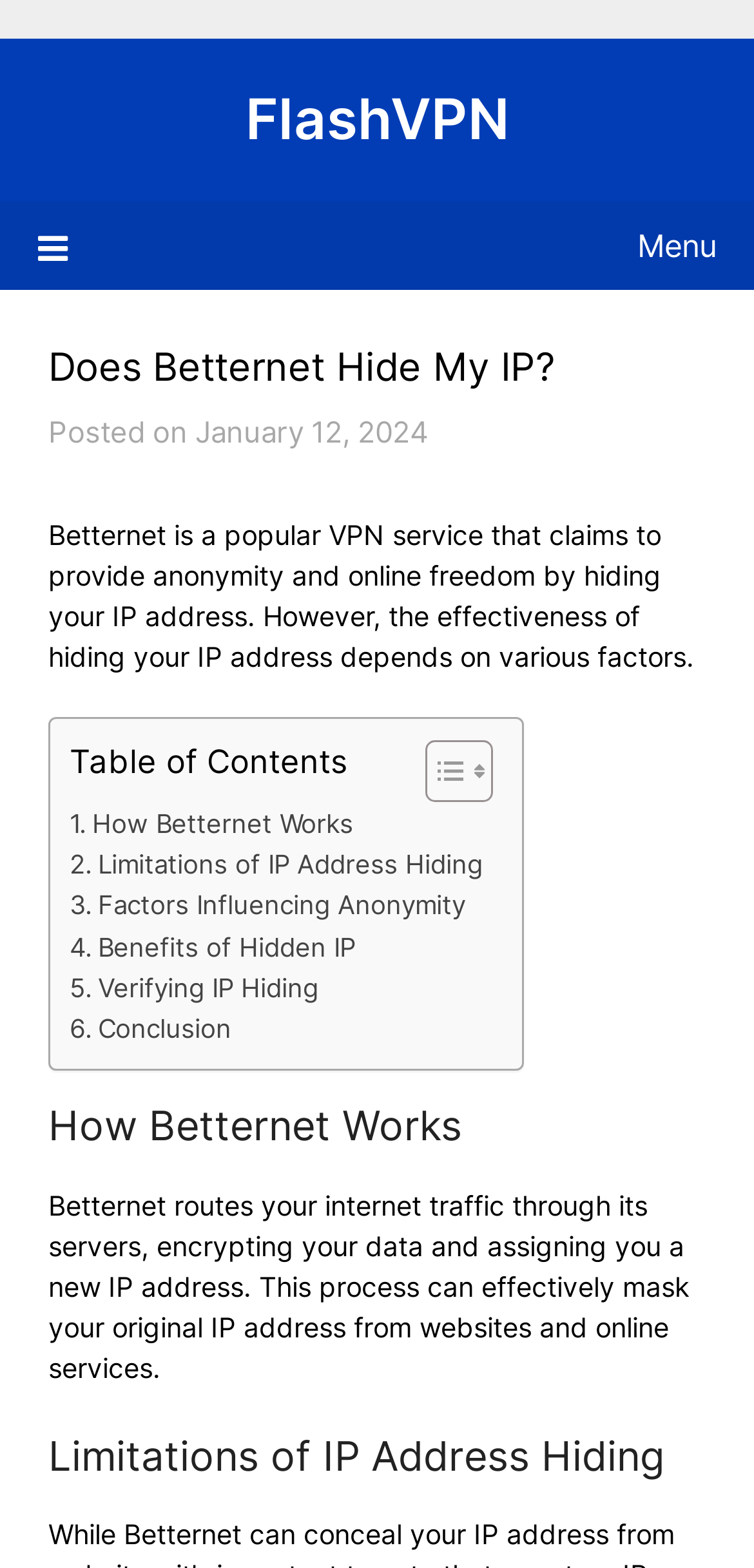Determine the bounding box coordinates of the clickable element necessary to fulfill the instruction: "Click the FlashVPN link". Provide the coordinates as four float numbers within the 0 to 1 range, i.e., [left, top, right, bottom].

[0.326, 0.054, 0.674, 0.097]